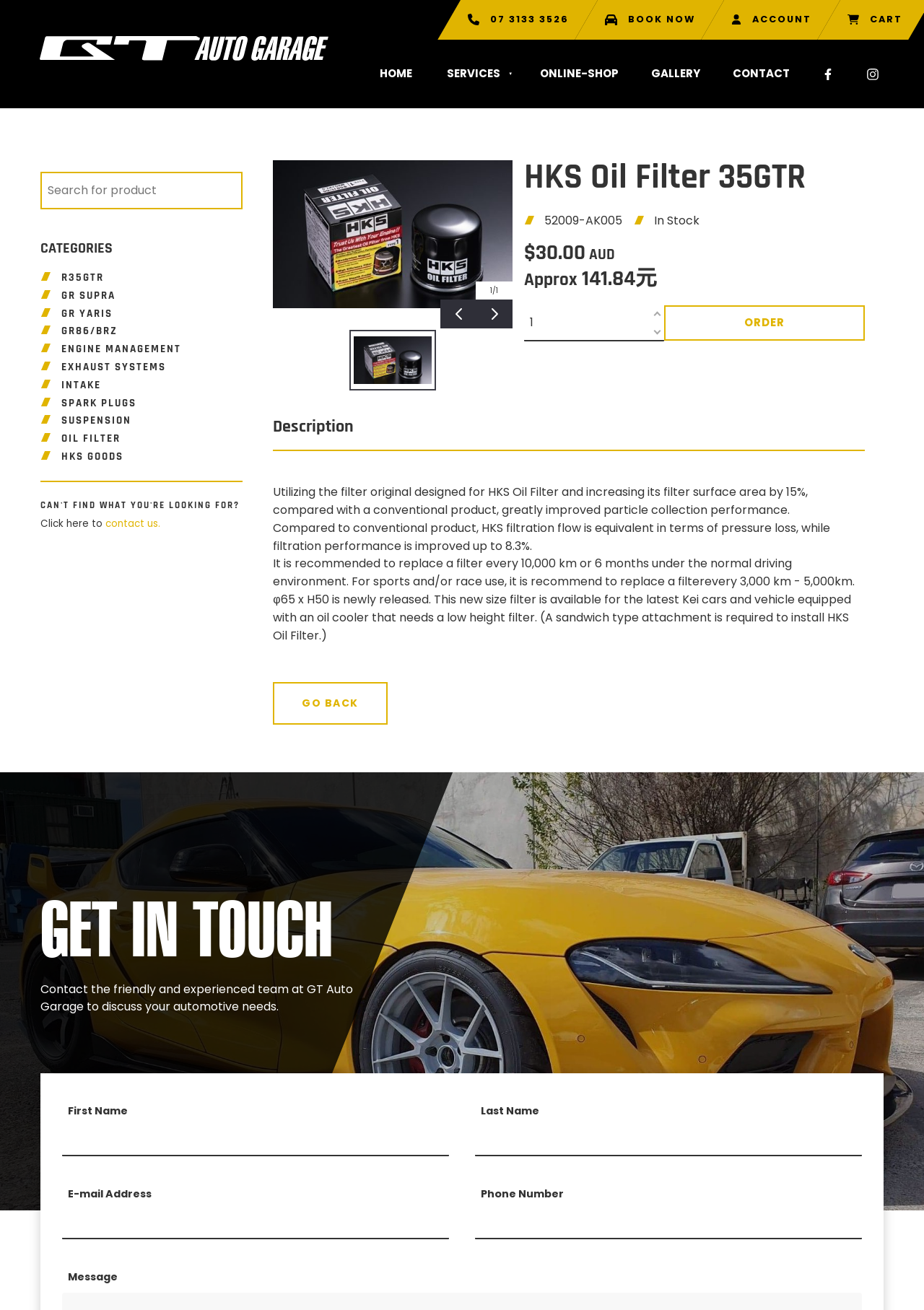Can you find the bounding box coordinates of the area I should click to execute the following instruction: "Click the ORDER button"?

[0.718, 0.233, 0.936, 0.26]